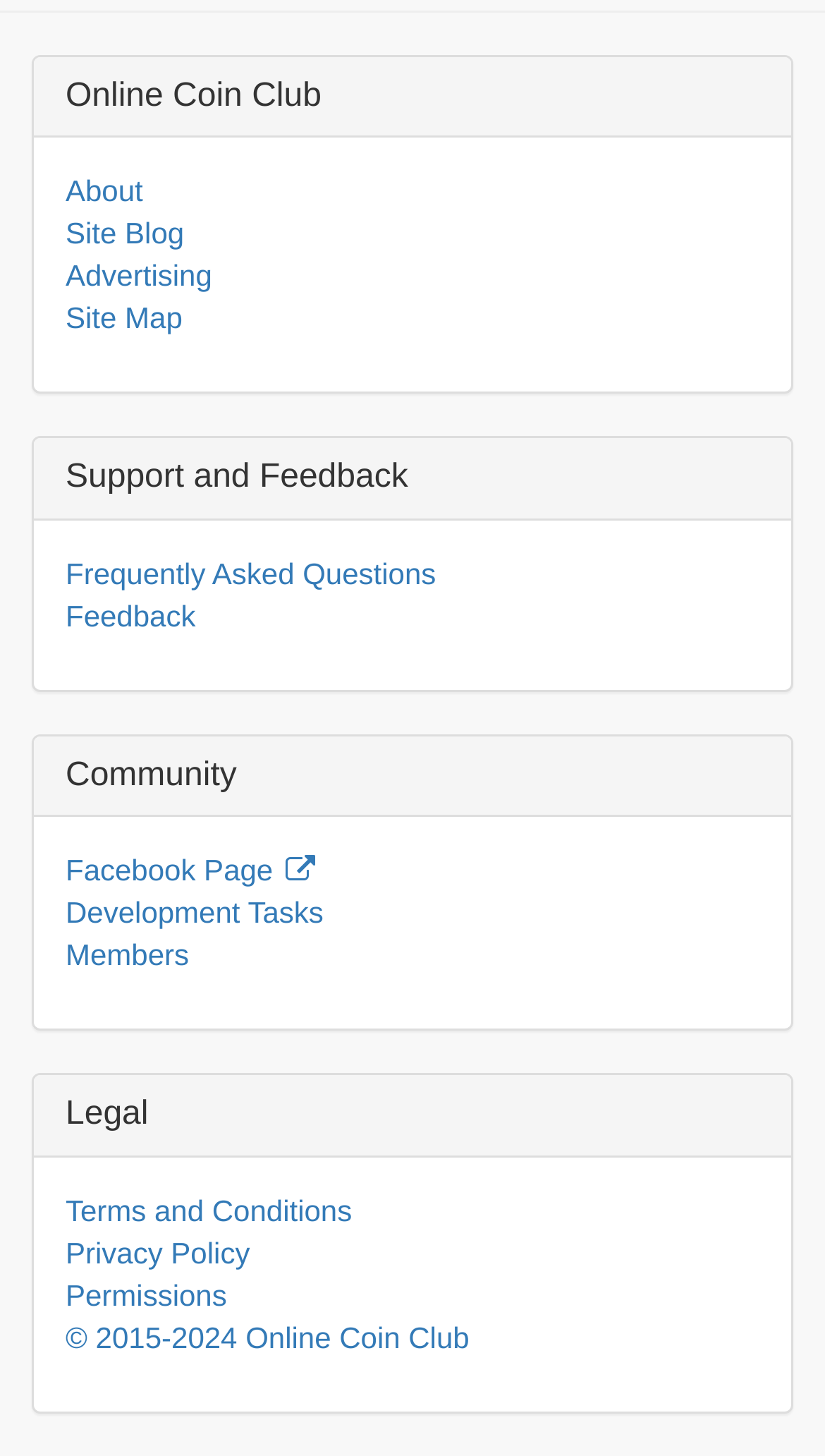Give a concise answer using only one word or phrase for this question:
How many links are under the 'Community' heading?

3